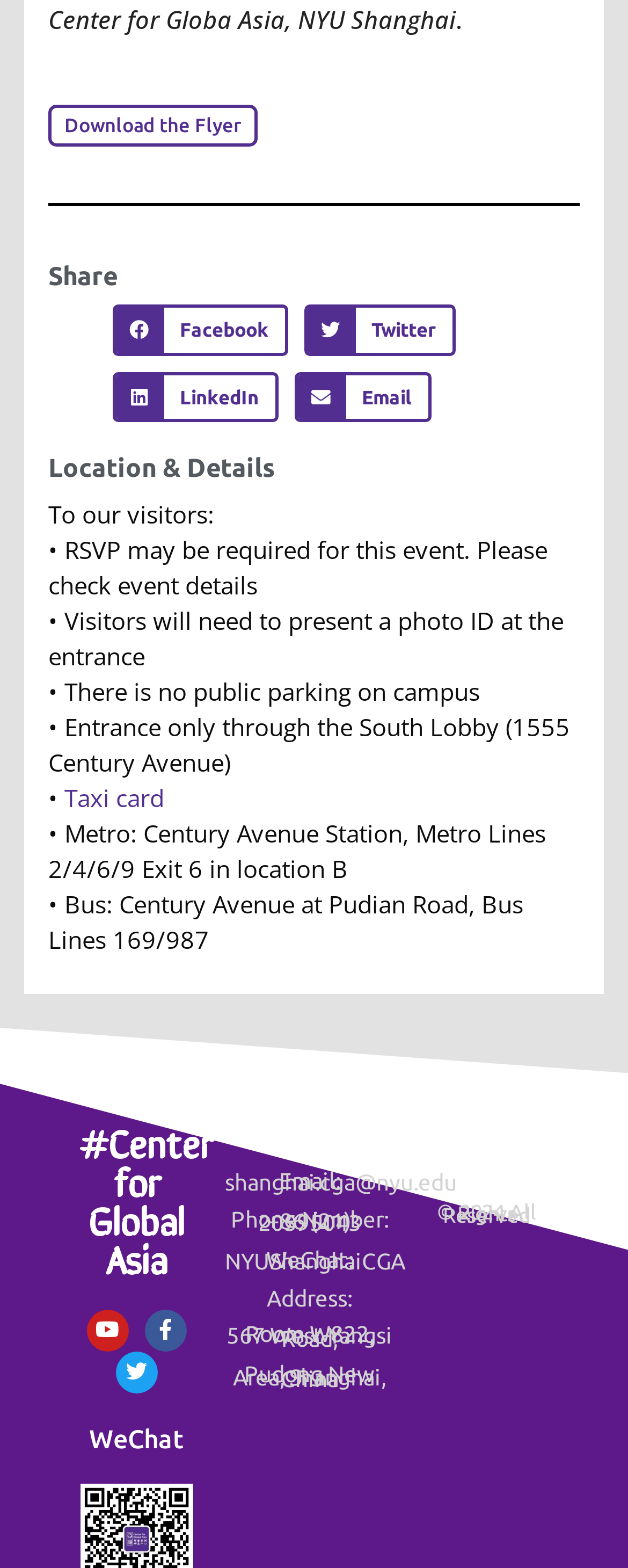Could you find the bounding box coordinates of the clickable area to complete this instruction: "Contact via email"?

[0.358, 0.745, 0.727, 0.763]